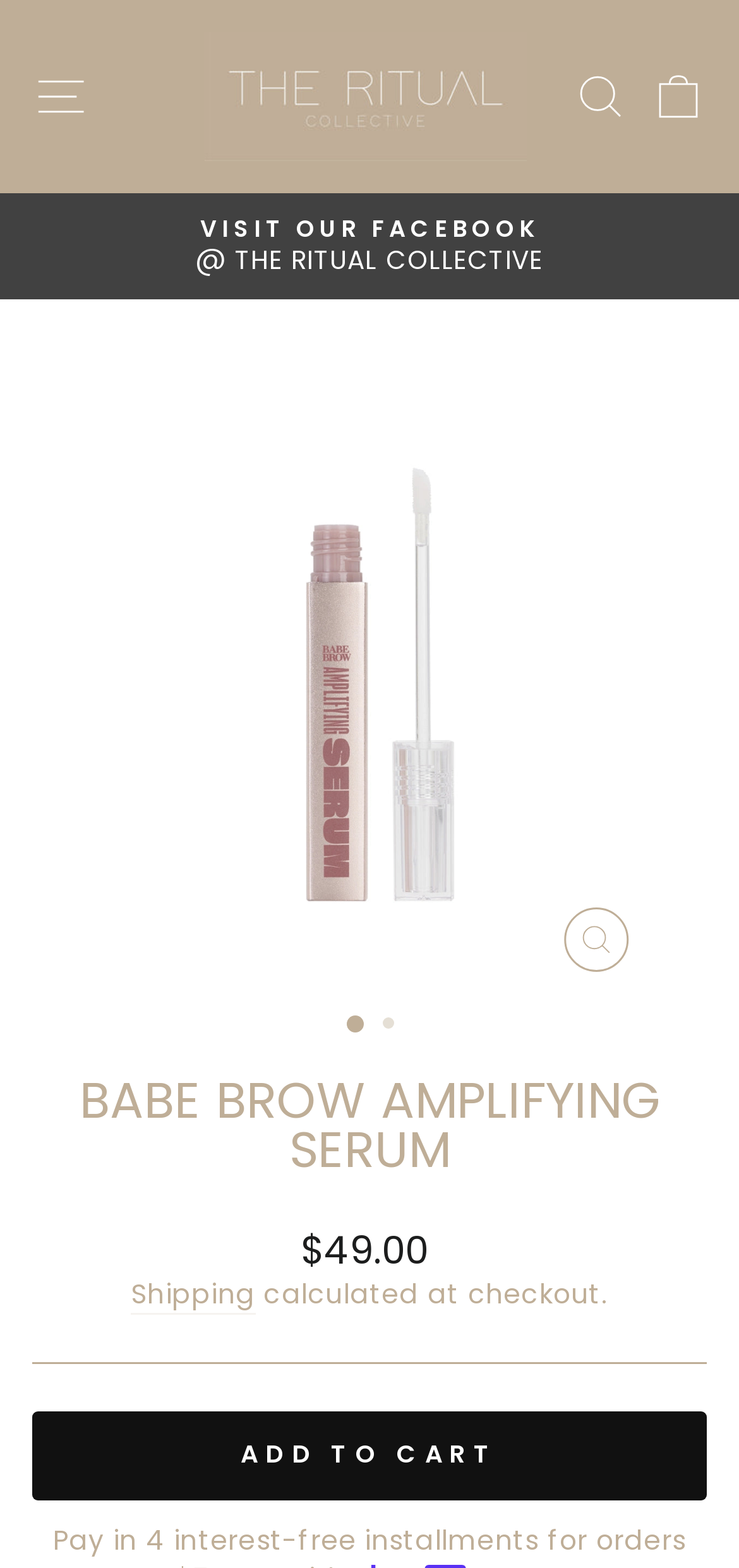Provide your answer to the question using just one word or phrase: What is the purpose of the link 'Shipping'?

Calculate shipping cost